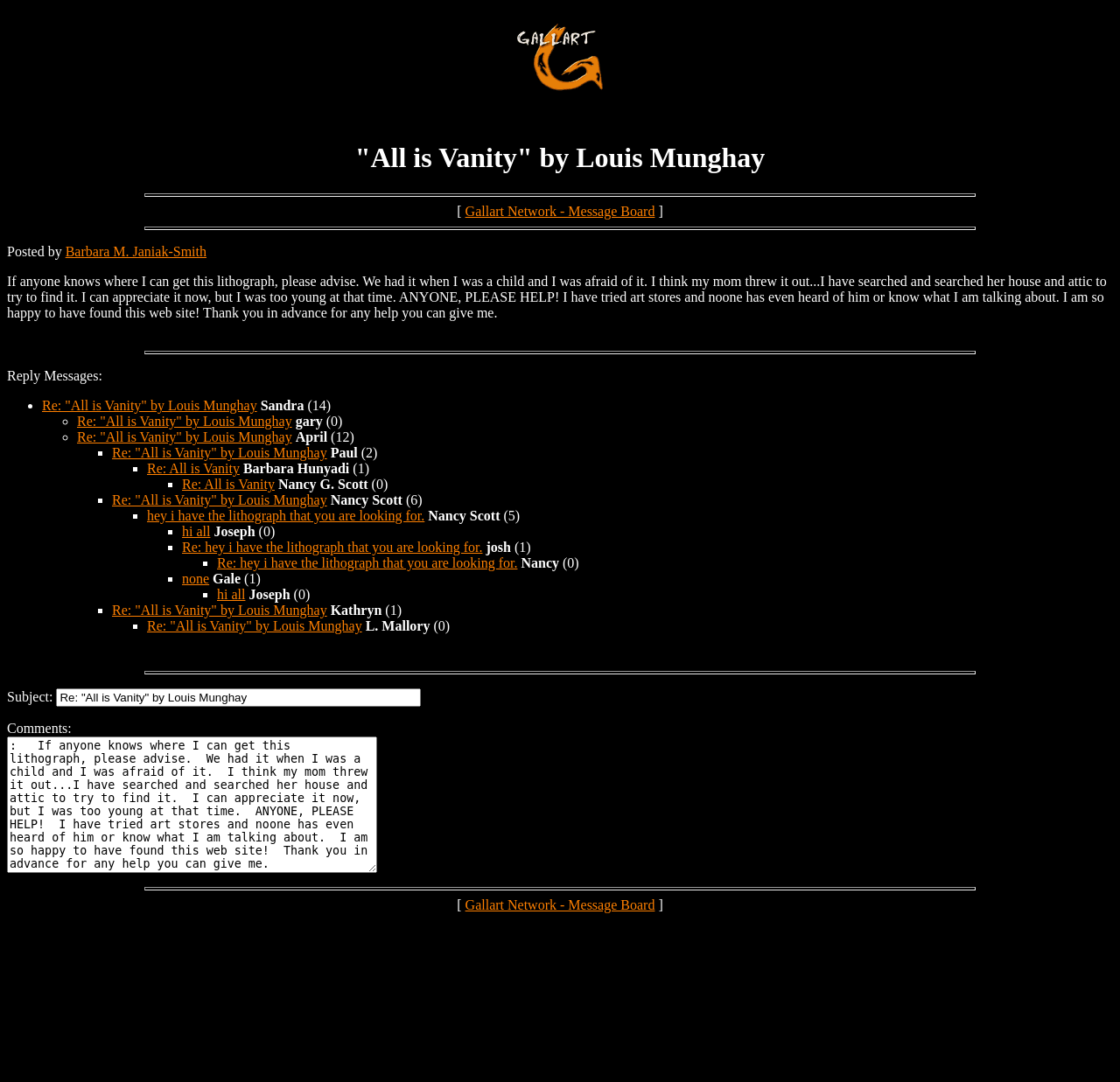Generate an in-depth caption that captures all aspects of the webpage.

This webpage is about a discussion forum focused on the topic "All is Vanity" by Louis Munghay. At the top, there is a heading with the title "All is Vanity" by Louis Munghay, and a link to the main page "Gallart - Main Page" accompanied by an image. Below the heading, there is a horizontal separator line.

The main content of the webpage is a series of posts and replies from users. The first post is from Barbara M. Janiak-Smith, who is searching for a lithograph and shares a personal story about it. This post is followed by several replies from other users, including Sandra, Gary, April, Paul, and others. Each reply is marked with a list marker (•, ◦, or ■) and includes the user's name and a brief message.

The replies are organized in a threaded conversation style, with each reply indented below the original post or the previous reply. The users discuss the topic, share their experiences, and ask questions. Some users, like Nancy Scott, post multiple times in the conversation.

Throughout the webpage, there are horizontal separator lines that separate the different sections of the conversation. The overall layout is dense, with a focus on the text-based conversation.